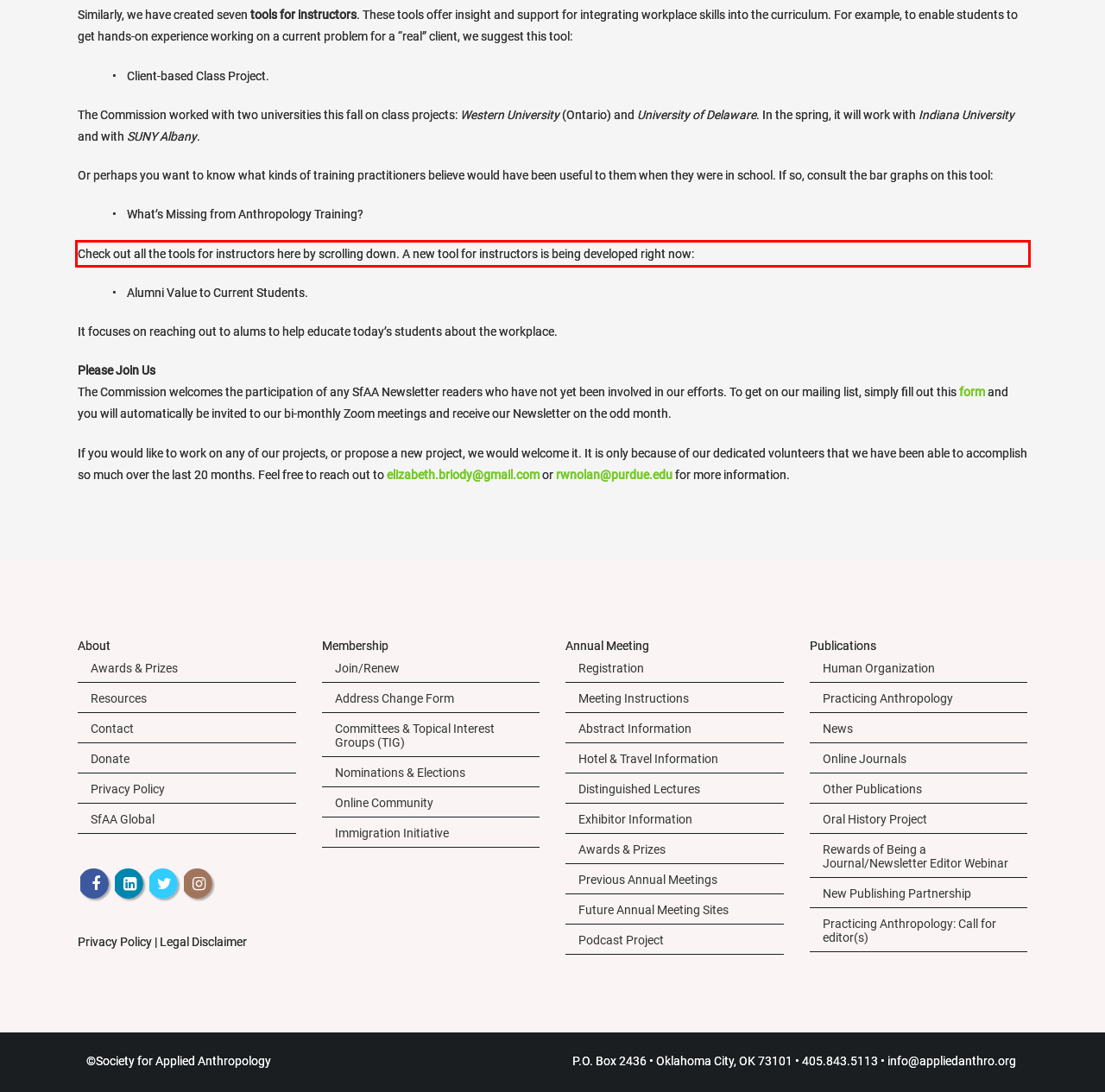Look at the screenshot of the webpage, locate the red rectangle bounding box, and generate the text content that it contains.

Check out all the tools for instructors here by scrolling down. A new tool for instructors is being developed right now: